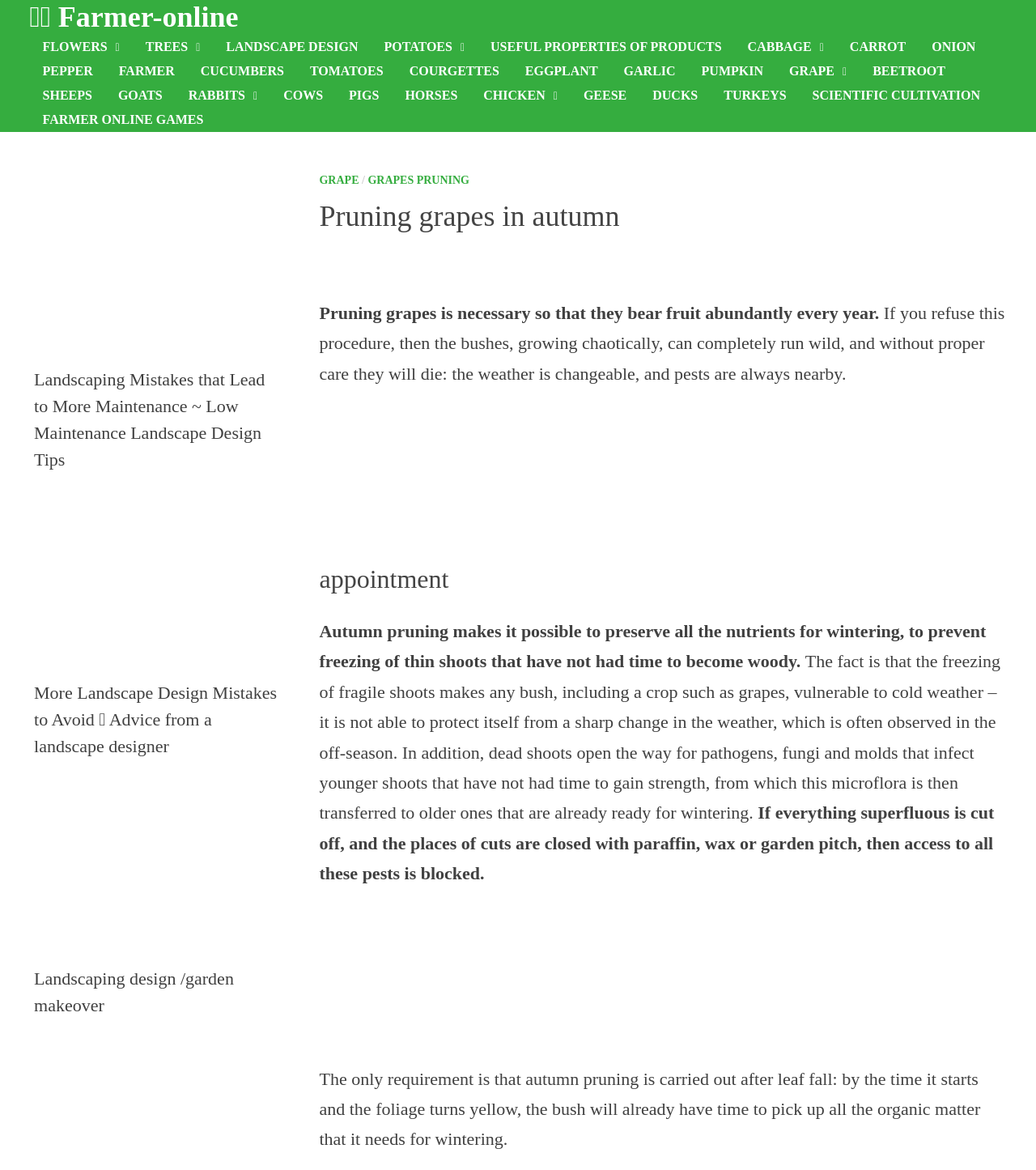Pinpoint the bounding box coordinates of the clickable area needed to execute the instruction: "Click the link to learn about pruning grapes". The coordinates should be specified as four float numbers between 0 and 1, i.e., [left, top, right, bottom].

[0.308, 0.149, 0.453, 0.159]